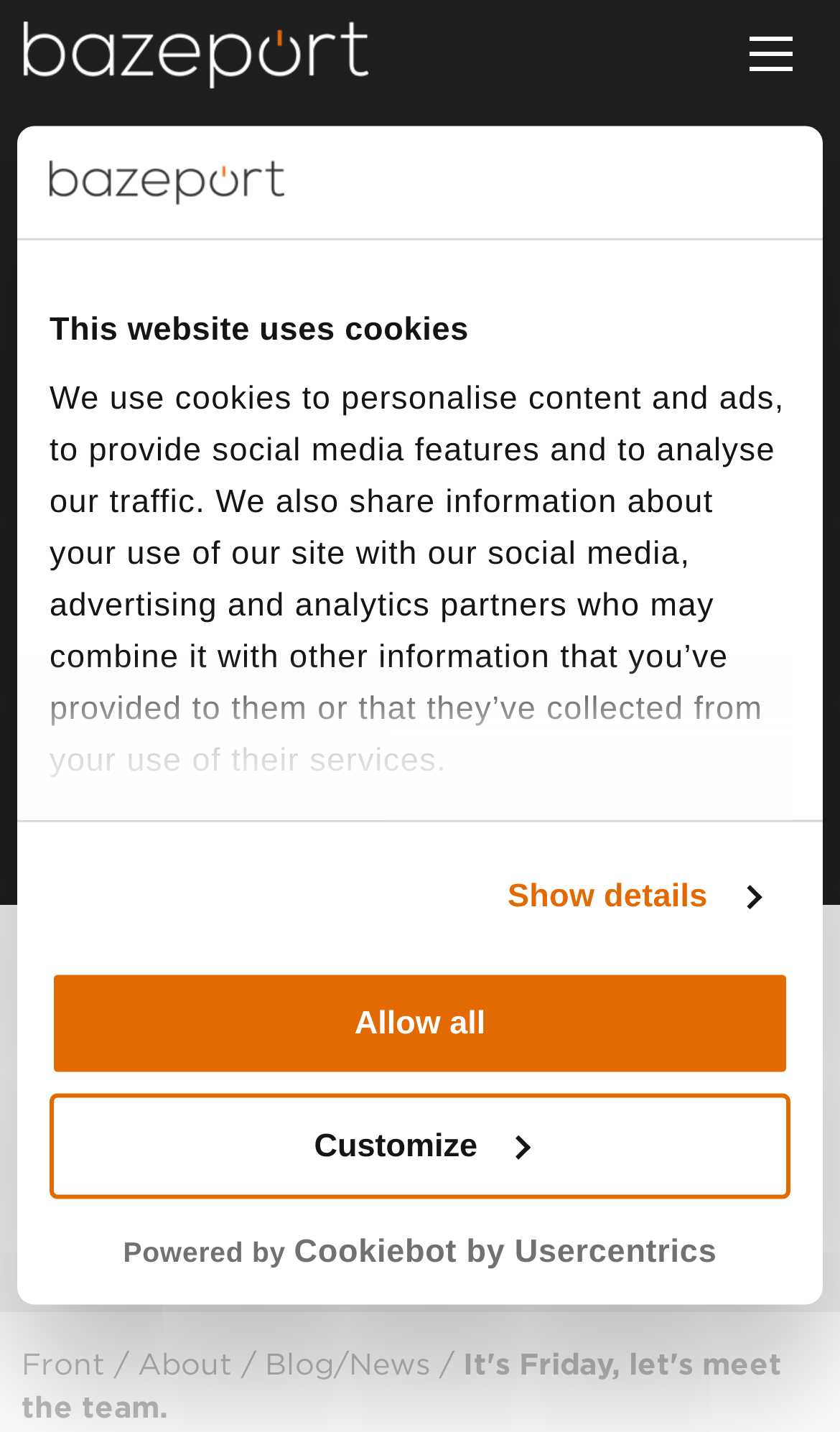What is the theme of the current webpage?
Look at the image and respond with a single word or a short phrase.

Meet the team